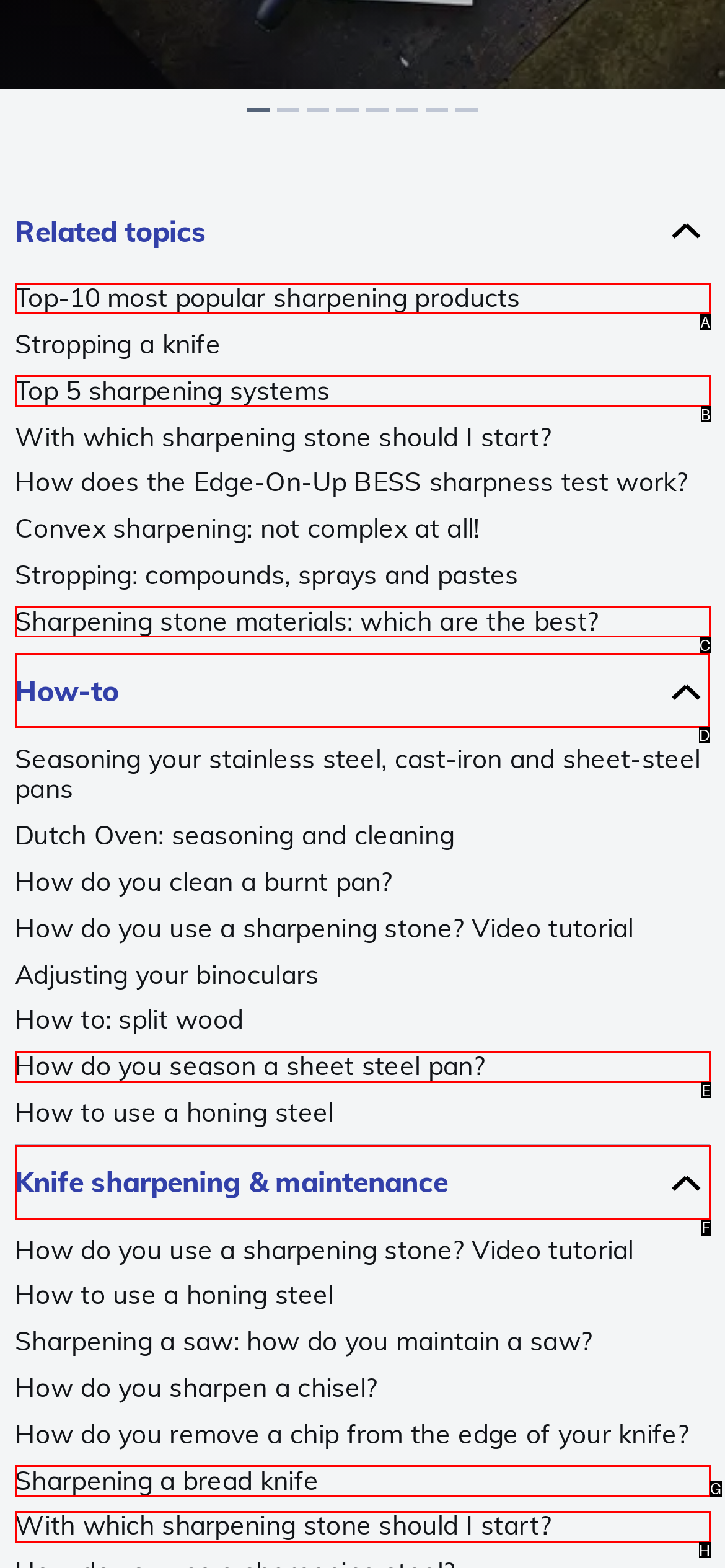Indicate the letter of the UI element that should be clicked to accomplish the task: Explore 'How-to' section. Answer with the letter only.

D